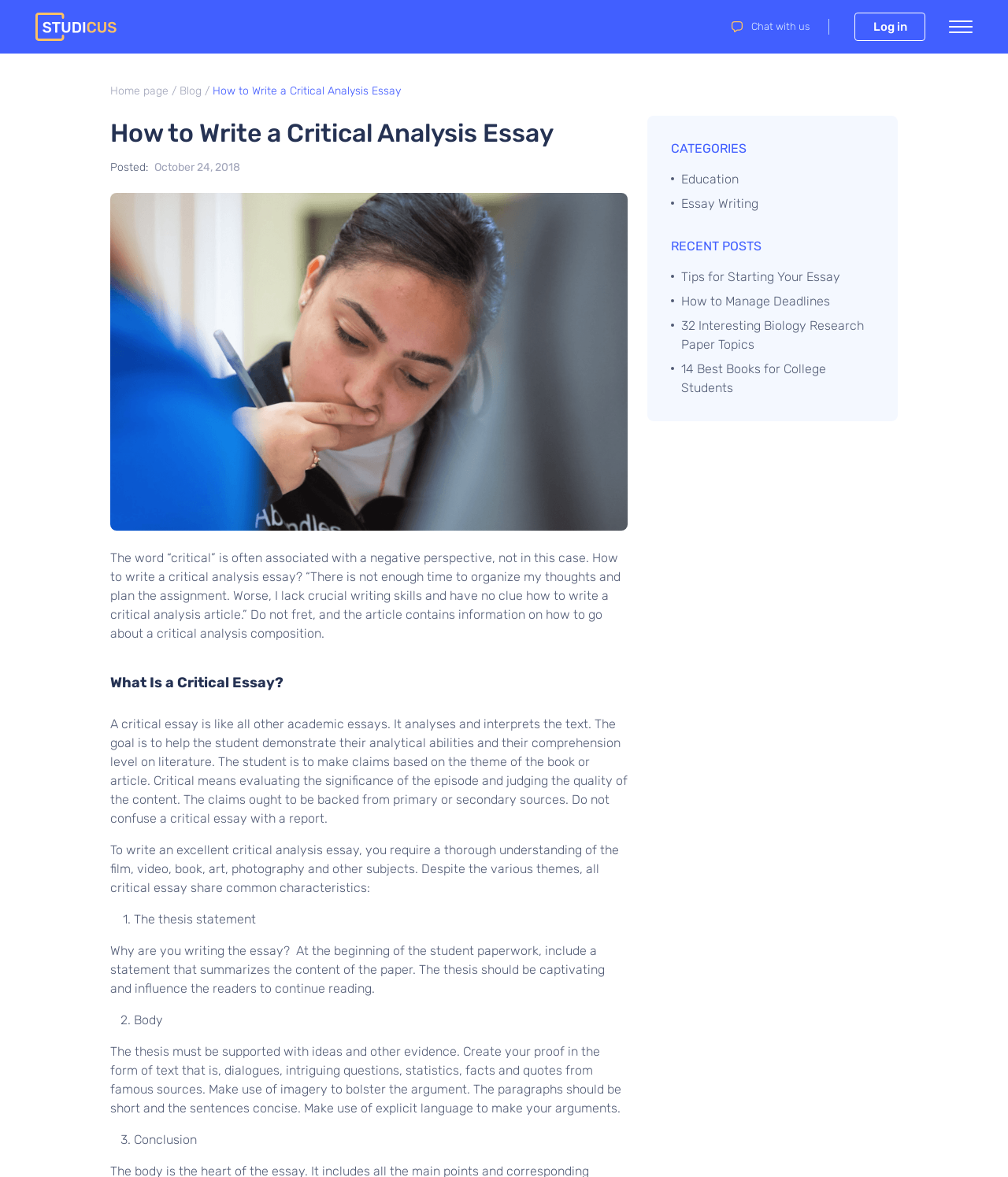Pinpoint the bounding box coordinates of the clickable element to carry out the following instruction: "Chat with us."

[0.725, 0.015, 0.803, 0.031]